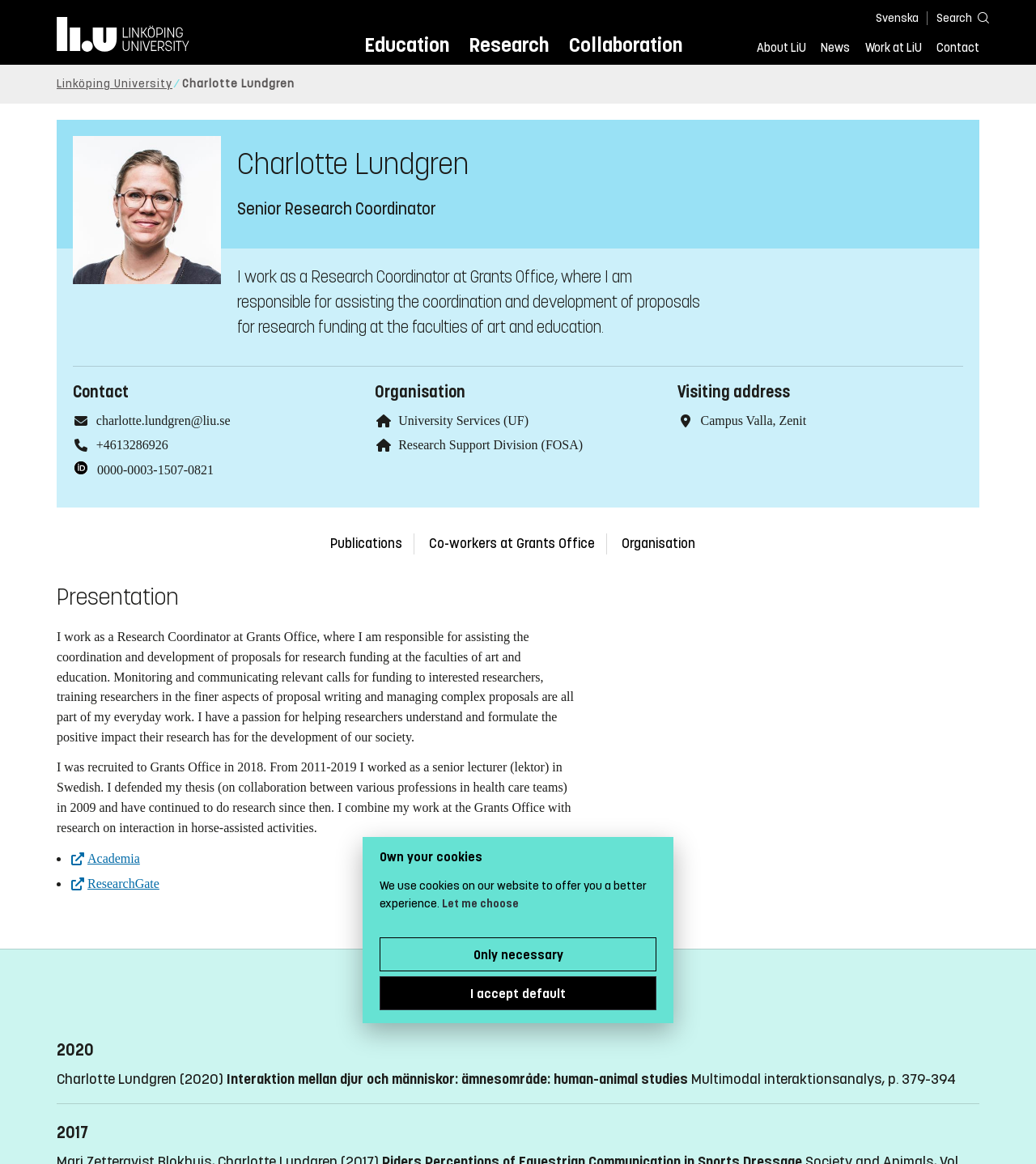Please mark the bounding box coordinates of the area that should be clicked to carry out the instruction: "Click the 'Search' button".

[0.898, 0.007, 0.945, 0.023]